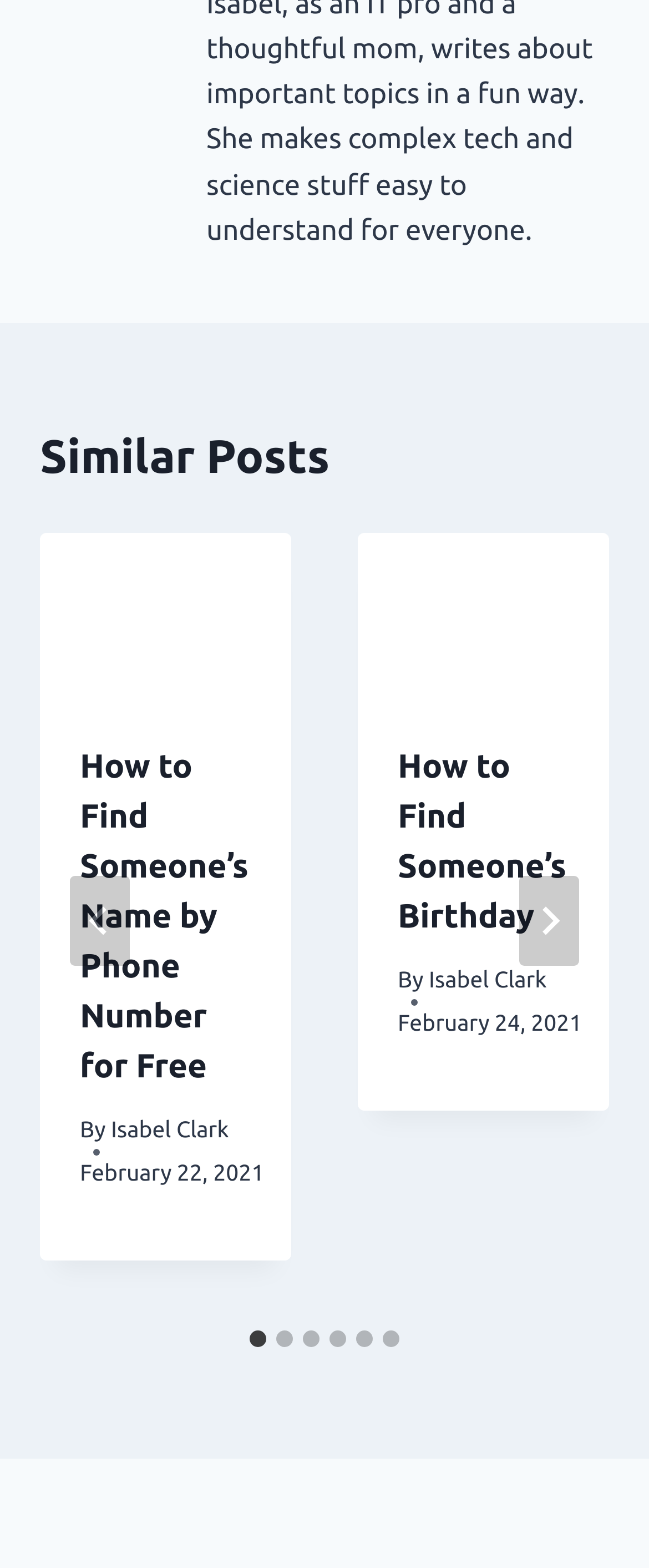Determine the bounding box coordinates of the element's region needed to click to follow the instruction: "Go to the last slide". Provide these coordinates as four float numbers between 0 and 1, formatted as [left, top, right, bottom].

[0.108, 0.559, 0.2, 0.616]